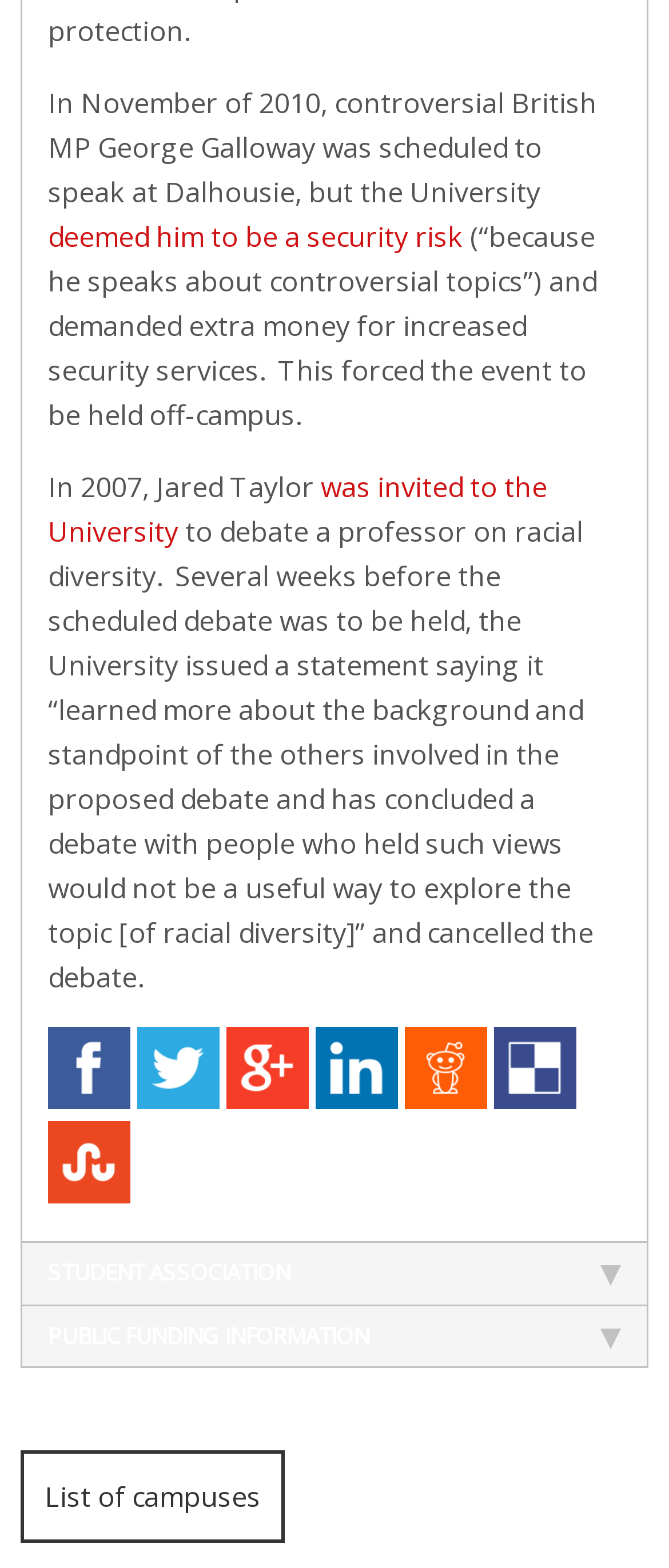What is the reason given for deeming George Galloway a security risk?
Offer a detailed and exhaustive answer to the question.

I read the text associated with element [310], which mentions that George Galloway was deemed a security risk because he speaks about controversial topics.